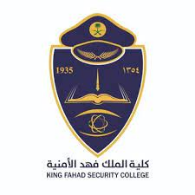Convey a detailed narrative of what is depicted in the image.

The image showcases the logo of the King Fahad Security College, which symbolizes the institution's commitment to education in security and law enforcement. The logo features a stylized shield in a deep blue color, topped with a traditional officer's cap, conveying authority and professionalism. Inside the shield, an open book represents knowledge and learning, while a central emblem, possibly depicting an atom or globe, signifies the college's focus on comprehensive security studies. Below the shield, the Arabic name "كلية الملك فهد الأمنية" translates to "King Fahad Security College," affirming the college's identity. The year "1935" highlights its long-standing history and dedication to cultivating expertise in the field of security. The design exudes a sense of trust and integrity, essential values in the realm of safety and law enforcement training.